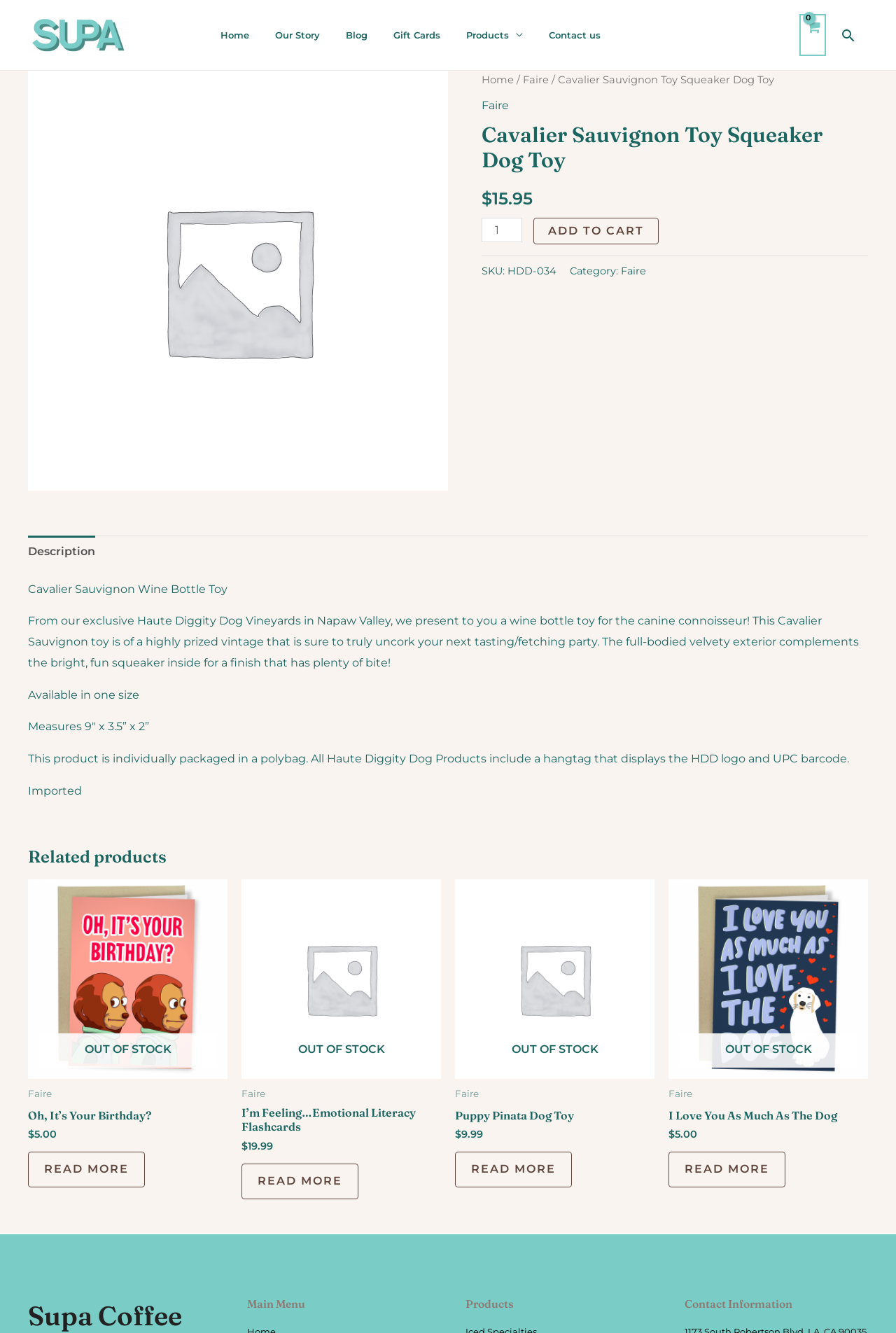Determine the bounding box coordinates for the area that should be clicked to carry out the following instruction: "Click the 'ADD TO CART' button".

[0.595, 0.164, 0.735, 0.184]